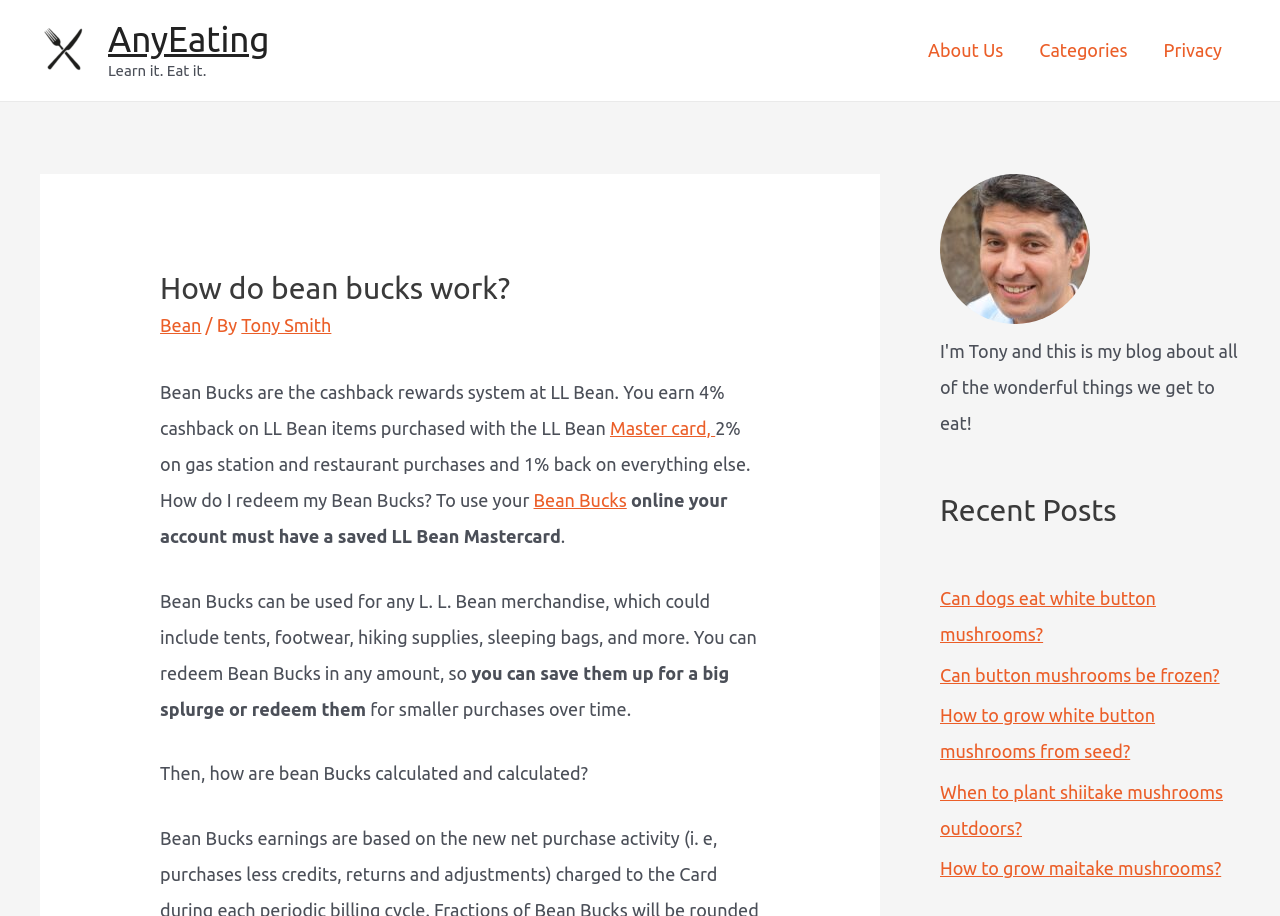Find the bounding box coordinates for the element described here: "How to grow maitake mushrooms?".

[0.734, 0.937, 0.954, 0.959]